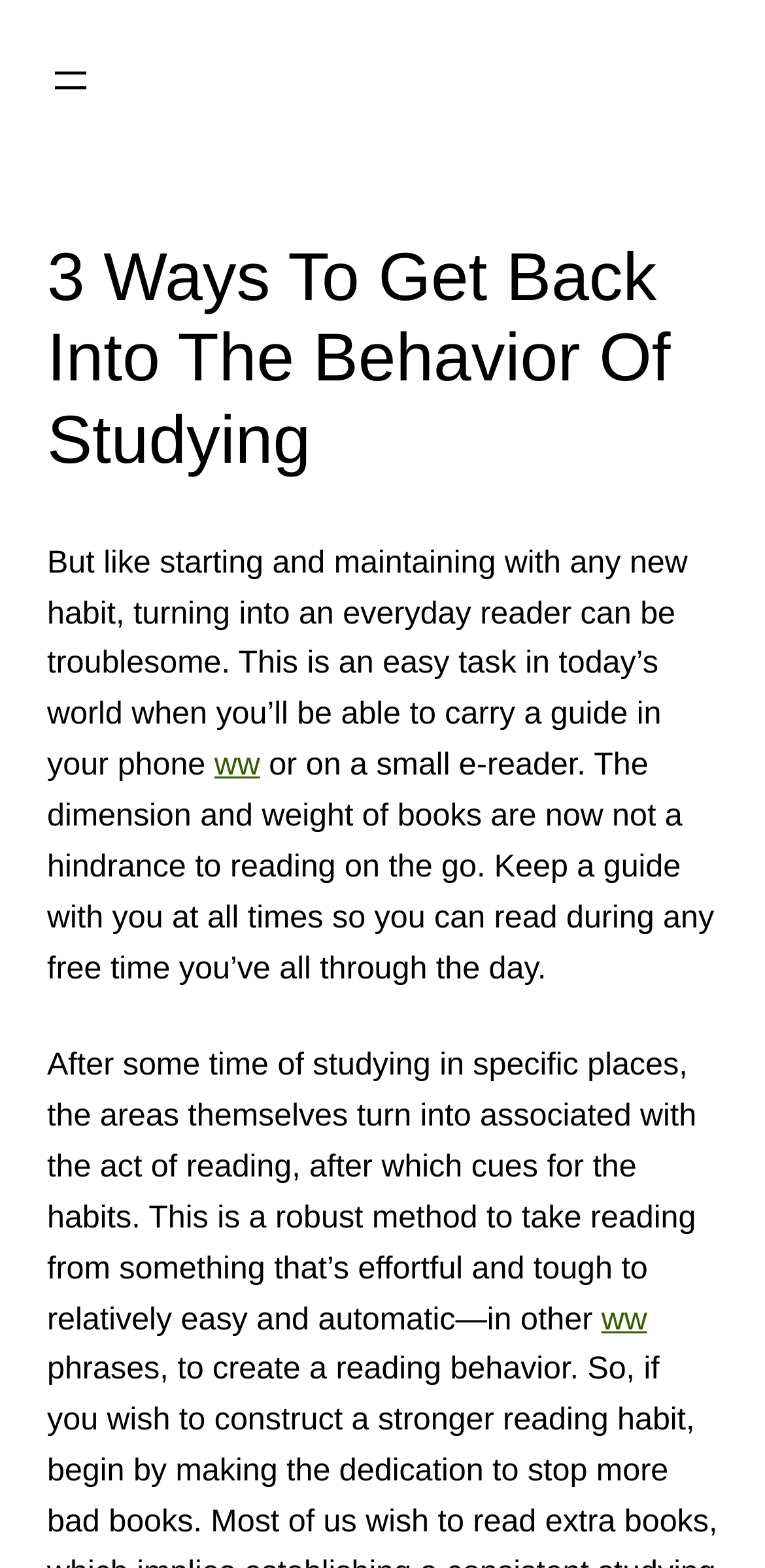Is the article discussing reading habits?
Based on the image, give a concise answer in the form of a single word or short phrase.

Yes